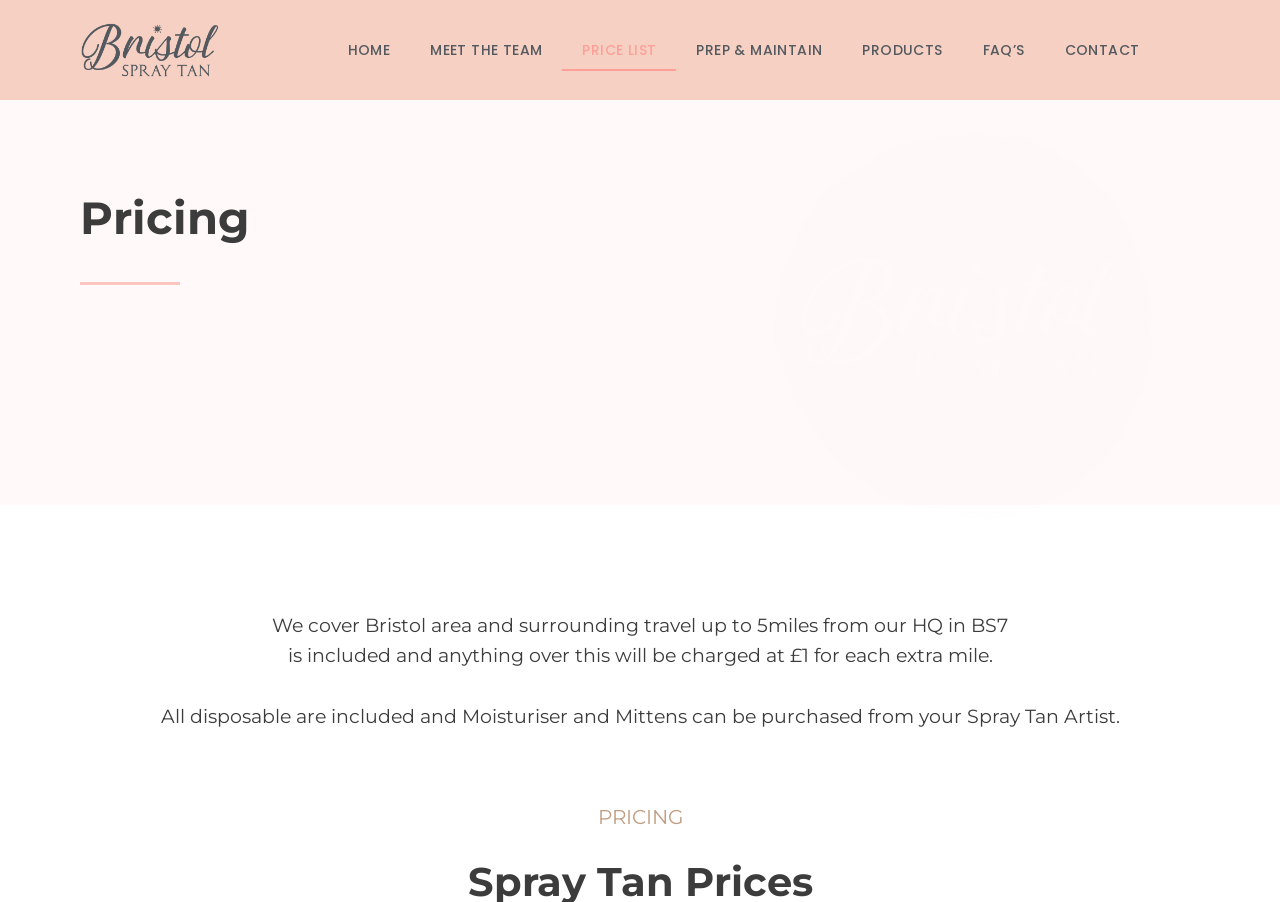Elaborate on the different components and information displayed on the webpage.

The webpage is about pricing information for Bristol Spray Tan services. At the top, there is a navigation menu with 7 links: HOME, MEET THE TEAM, PRICE LIST, PREP & MAINTAIN, PRODUCTS, FAQ’S, and CONTACT, aligned horizontally across the page. 

Below the navigation menu, there is a heading that reads "Pricing". Further down, there is a detailed description of the pricing policy, which explains that the service covers the Bristol area and surrounding travel up to 5 miles from their HQ in BS7, with an additional charge of £1 for each extra mile. The description also mentions that all disposables are included, and moisturizer and mittens can be purchased from the Spray Tan Artist. This text is divided into two parts, with the first part being a heading and the second part being a static text. 

At the bottom of the page, there is another instance of the text "PRICING", which seems to be a footer or a separator.